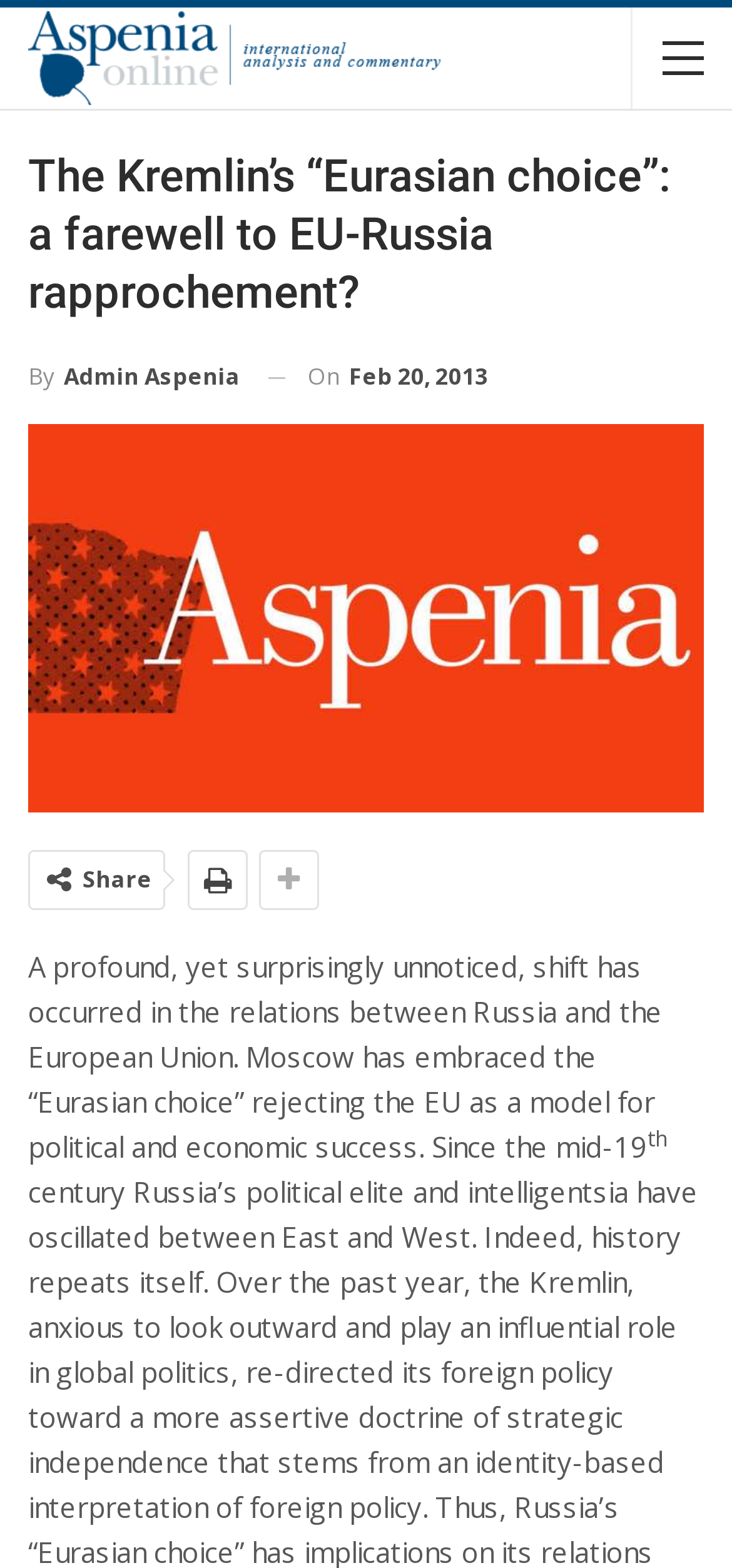Identify the bounding box coordinates for the UI element described as: "alt="Aspenia Online"". The coordinates should be provided as four floats between 0 and 1: [left, top, right, bottom].

[0.038, 0.025, 0.605, 0.046]